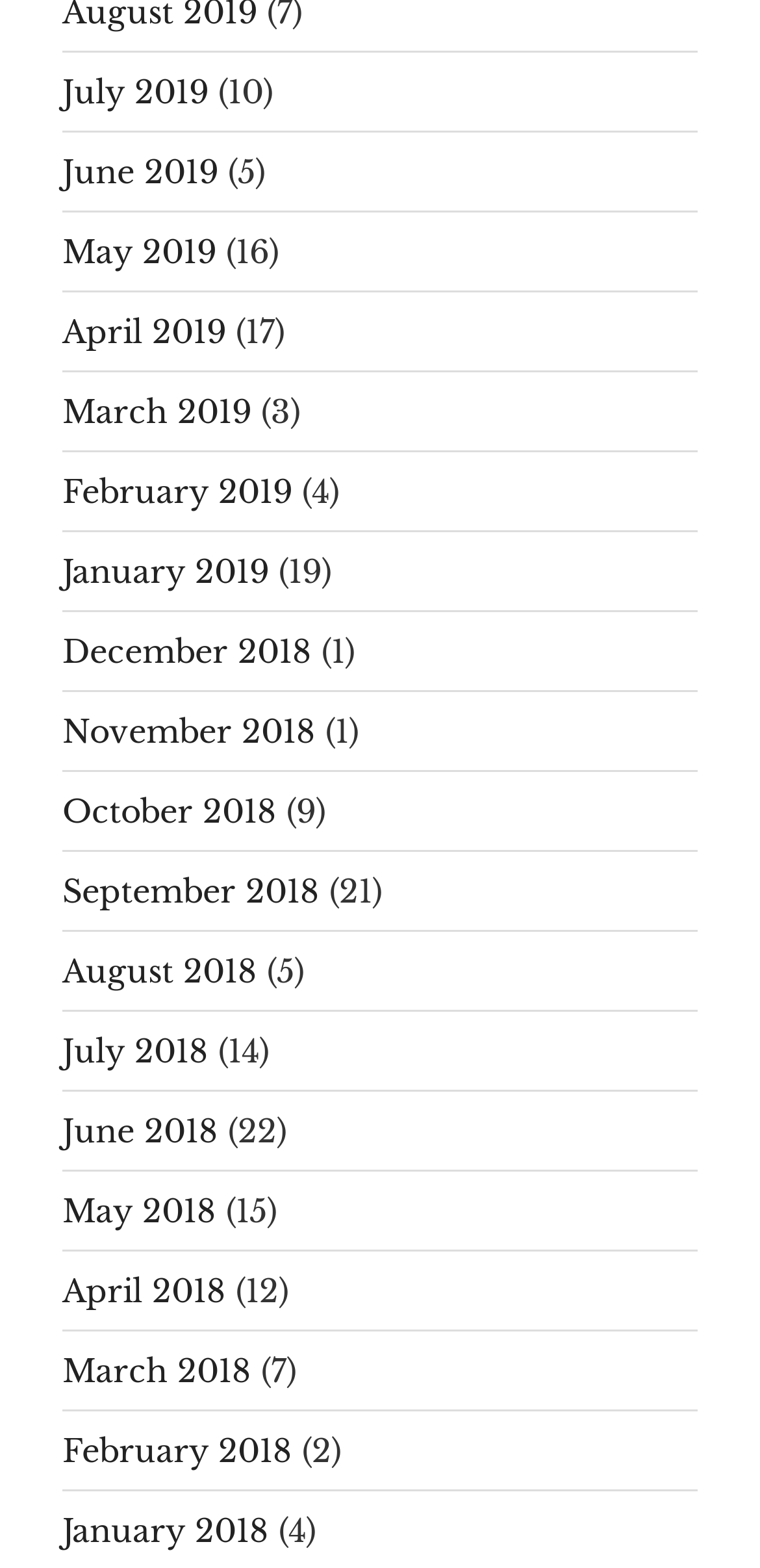Please predict the bounding box coordinates of the element's region where a click is necessary to complete the following instruction: "Visit Facebook page". The coordinates should be represented by four float numbers between 0 and 1, i.e., [left, top, right, bottom].

None